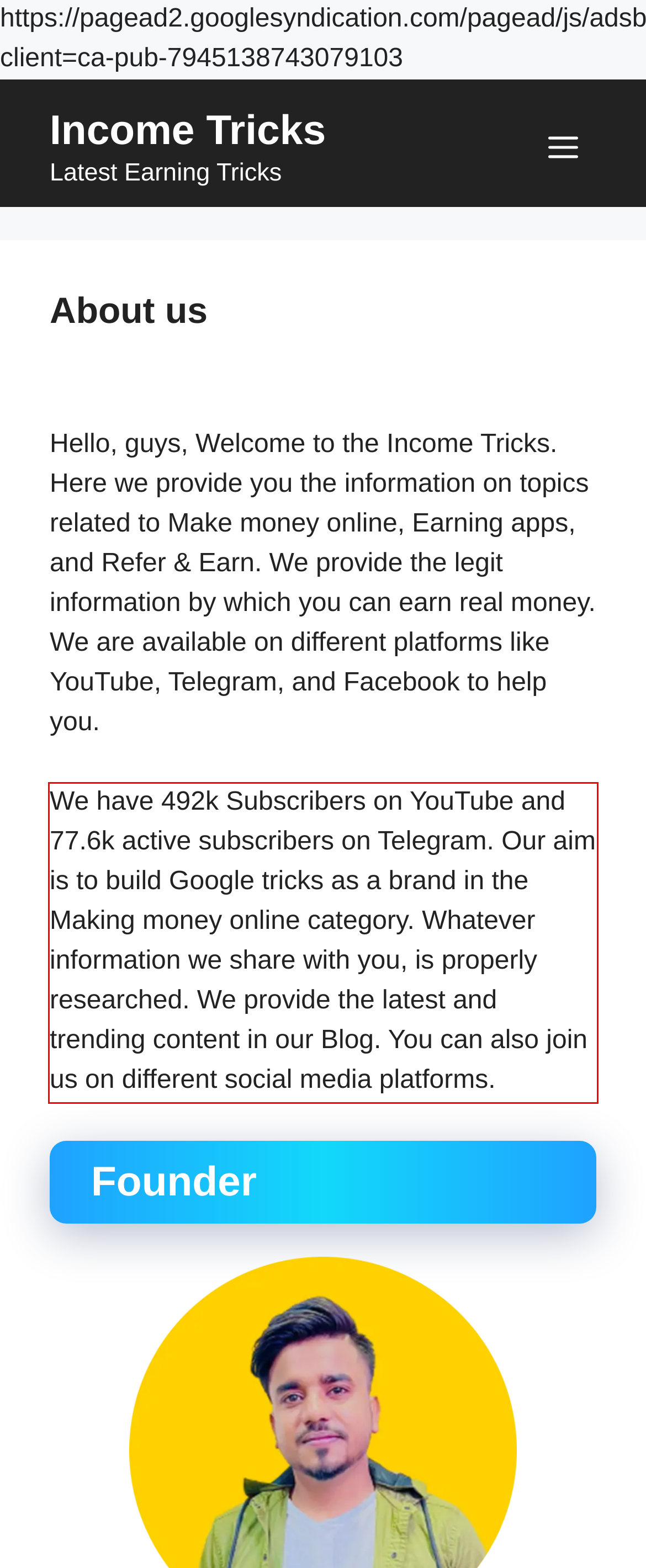Given a screenshot of a webpage containing a red rectangle bounding box, extract and provide the text content found within the red bounding box.

We have 492k Subscribers on YouTube and 77.6k active subscribers on Telegram. Our aim is to build Google tricks as a brand in the Making money online category. Whatever information we share with you, is properly researched. We provide the latest and trending content in our Blog. You can also join us on different social media platforms.